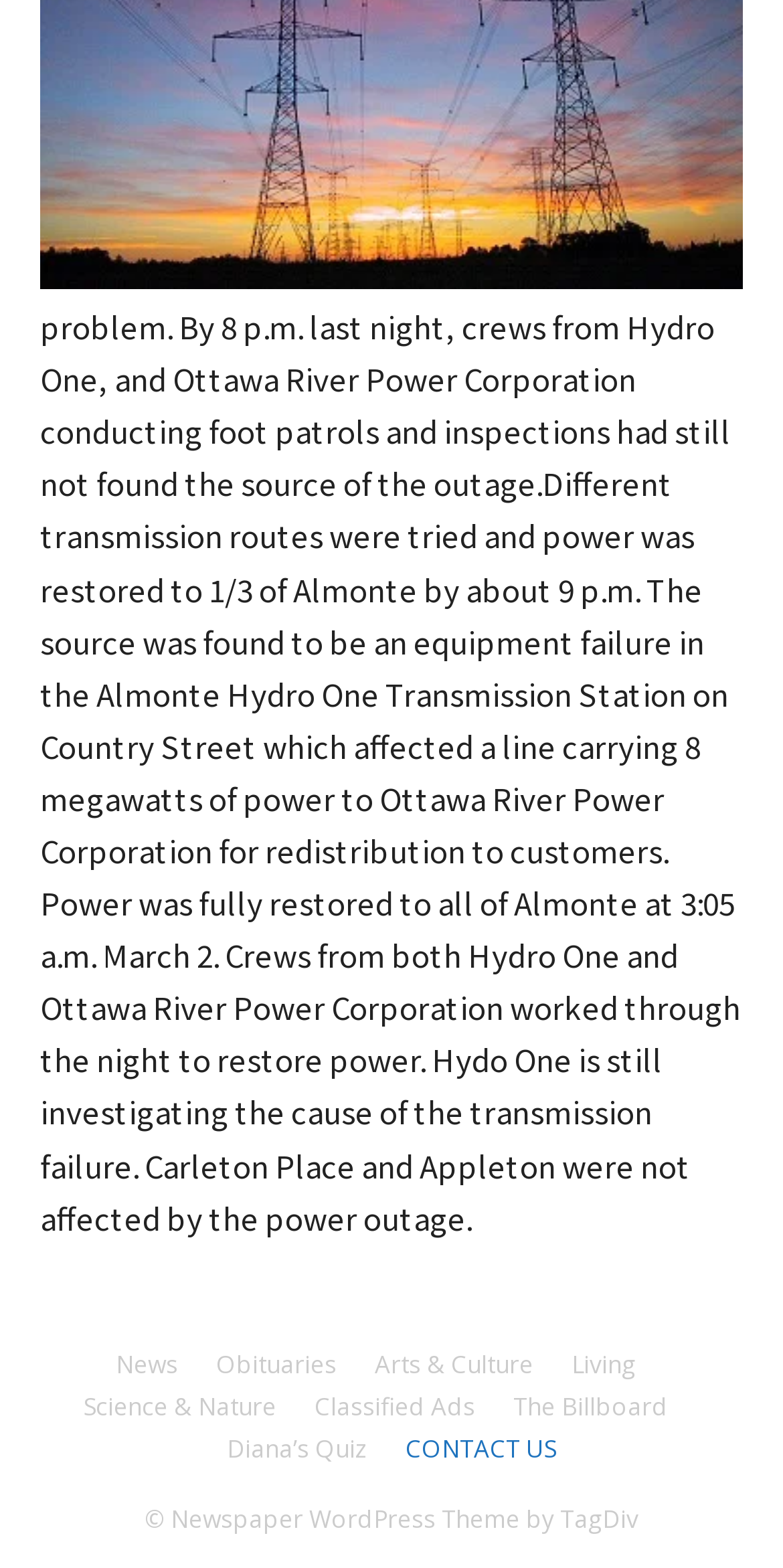Find the bounding box coordinates of the clickable area that will achieve the following instruction: "go to news page".

[0.147, 0.859, 0.227, 0.882]